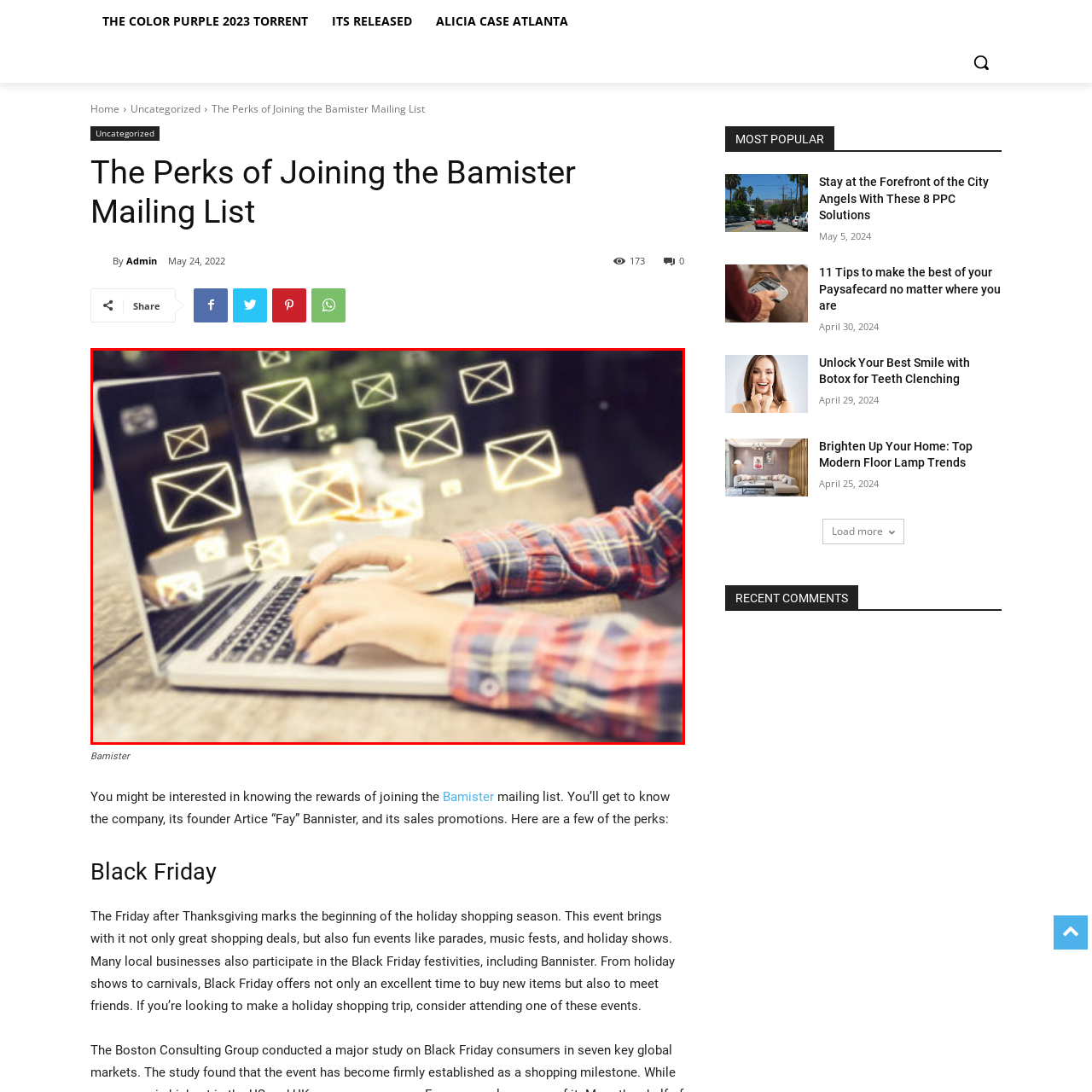Offer a detailed explanation of the elements found within the defined red outline.

In this image, a person is engaged in typing on a laptop, their hands poised over the keyboard, suggesting an active and focused interaction with technology. The laptop's screen is adorned with floating icons resembling email envelopes, symbolizing communication and connectivity. This visual metaphor indicates that the individual may be checking or sending emails, further emphasizing the theme of digital communication. The user’s casual attire, featuring a plaid shirt, conveys a relaxed yet productive atmosphere, likely in a comfortable workspace or café setting. The soft background suggests an inviting environment, enhancing the overall ambiance of connectivity and modern communication.